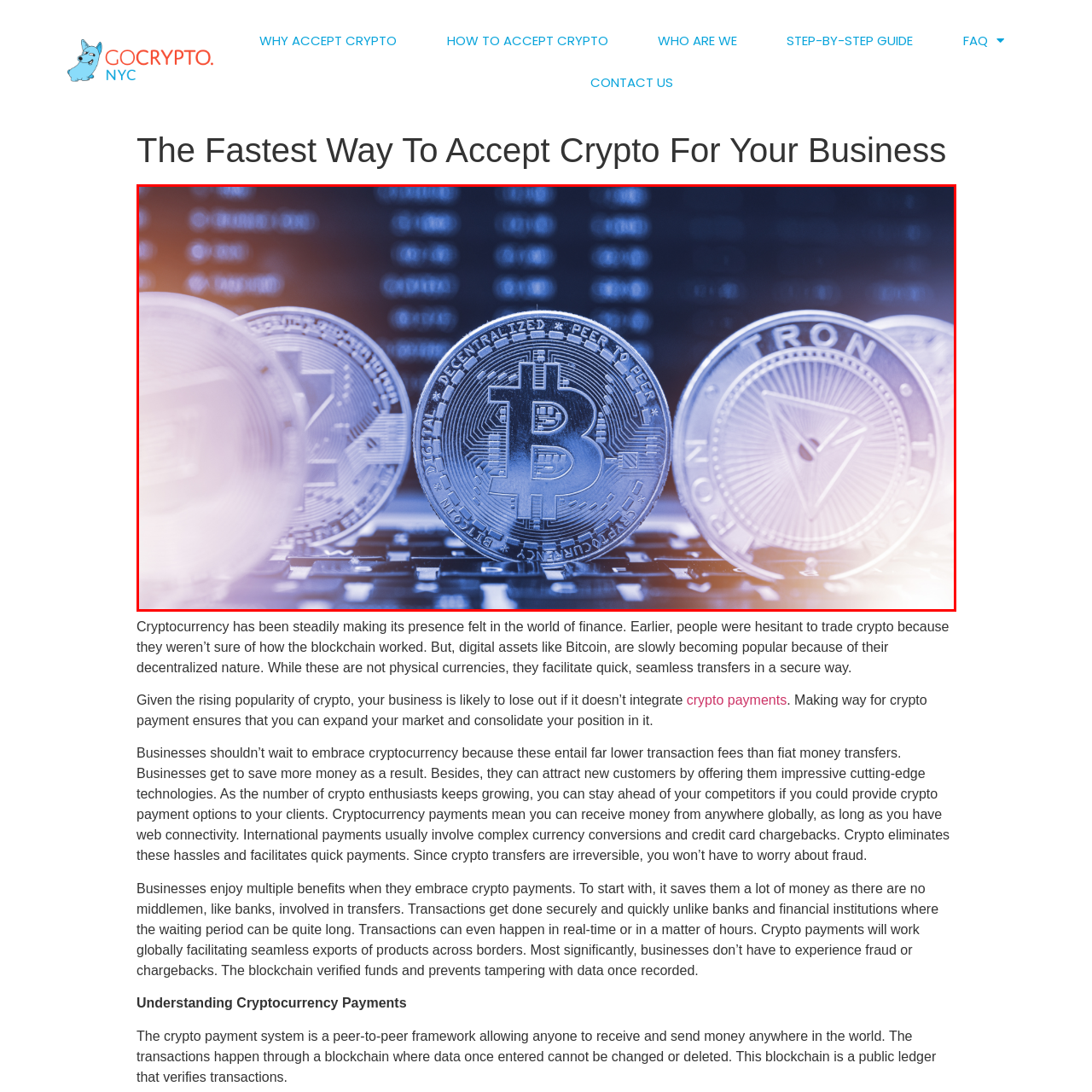What advantage do businesses gain from adopting cryptocurrencies?
Please observe the details within the red bounding box in the image and respond to the question with a detailed explanation based on what you see.

According to the caption, adopting digital payment methods like cryptocurrencies offers numerous advantages for businesses, including reduced transaction fees and the ability to engage with a global customer base, making it a beneficial move for businesses.